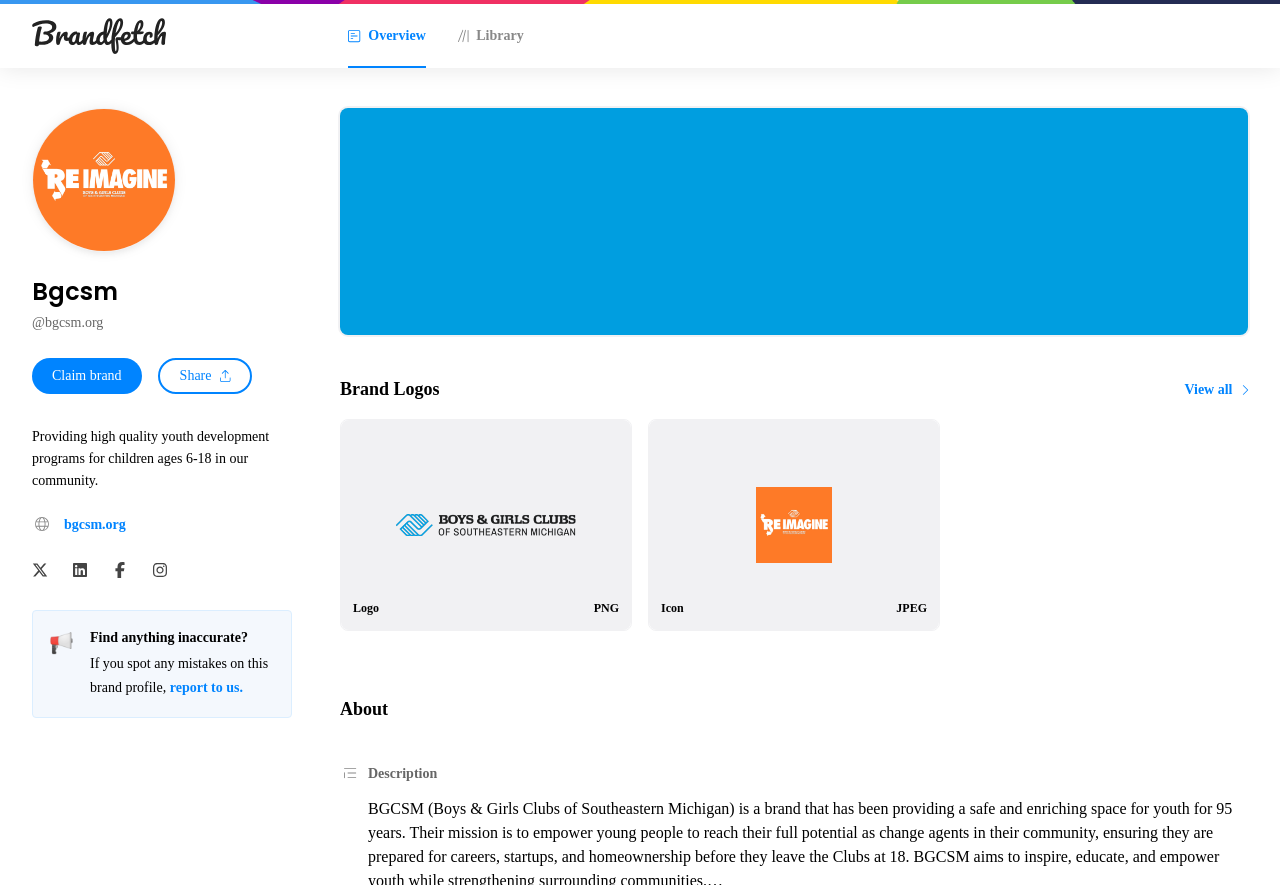Please reply with a single word or brief phrase to the question: 
How can users report inaccuracies?

Report to us